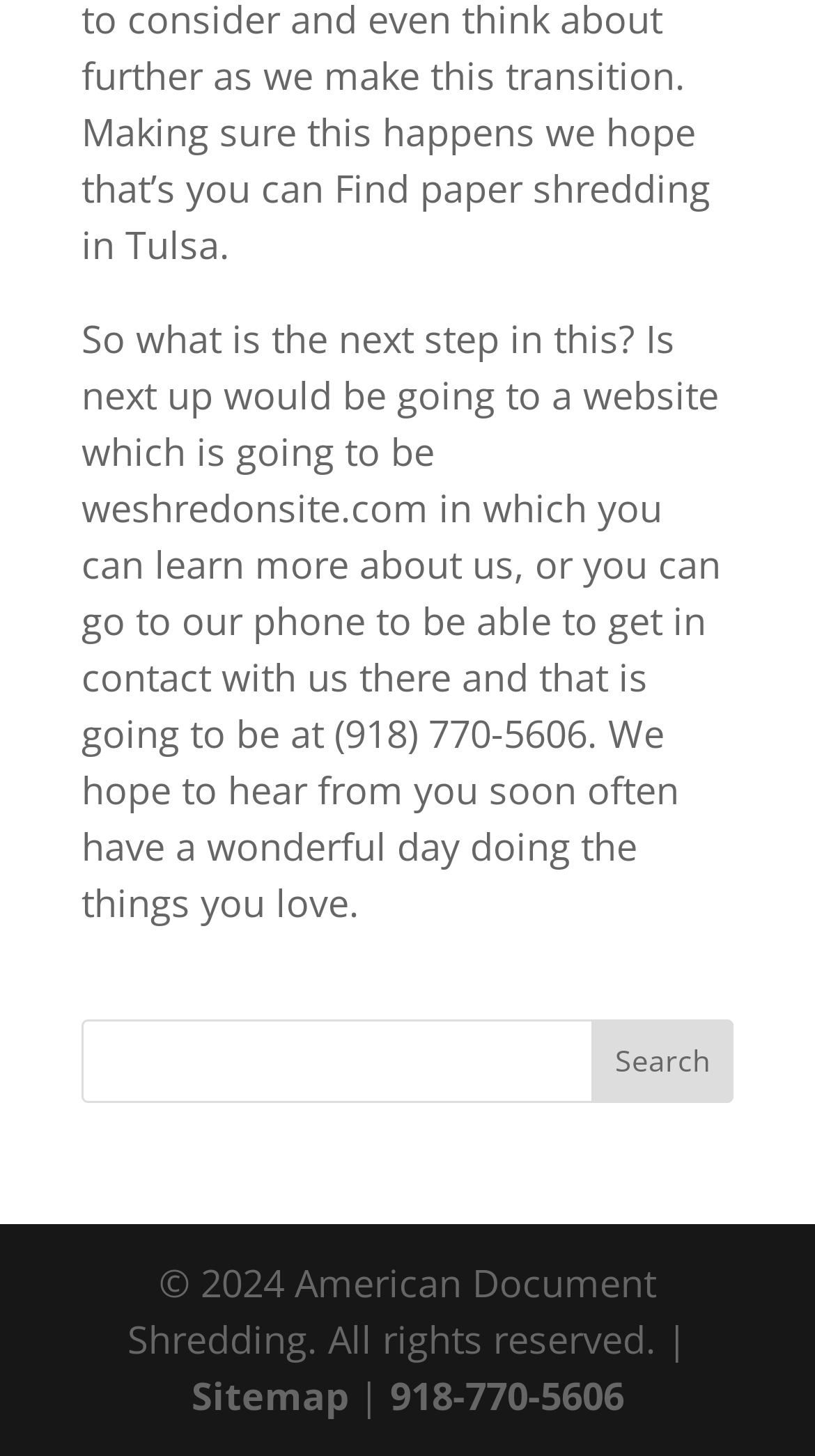Locate the UI element described as follows: "Sitemap". Return the bounding box coordinates as four float numbers between 0 and 1 in the order [left, top, right, bottom].

[0.235, 0.941, 0.427, 0.975]